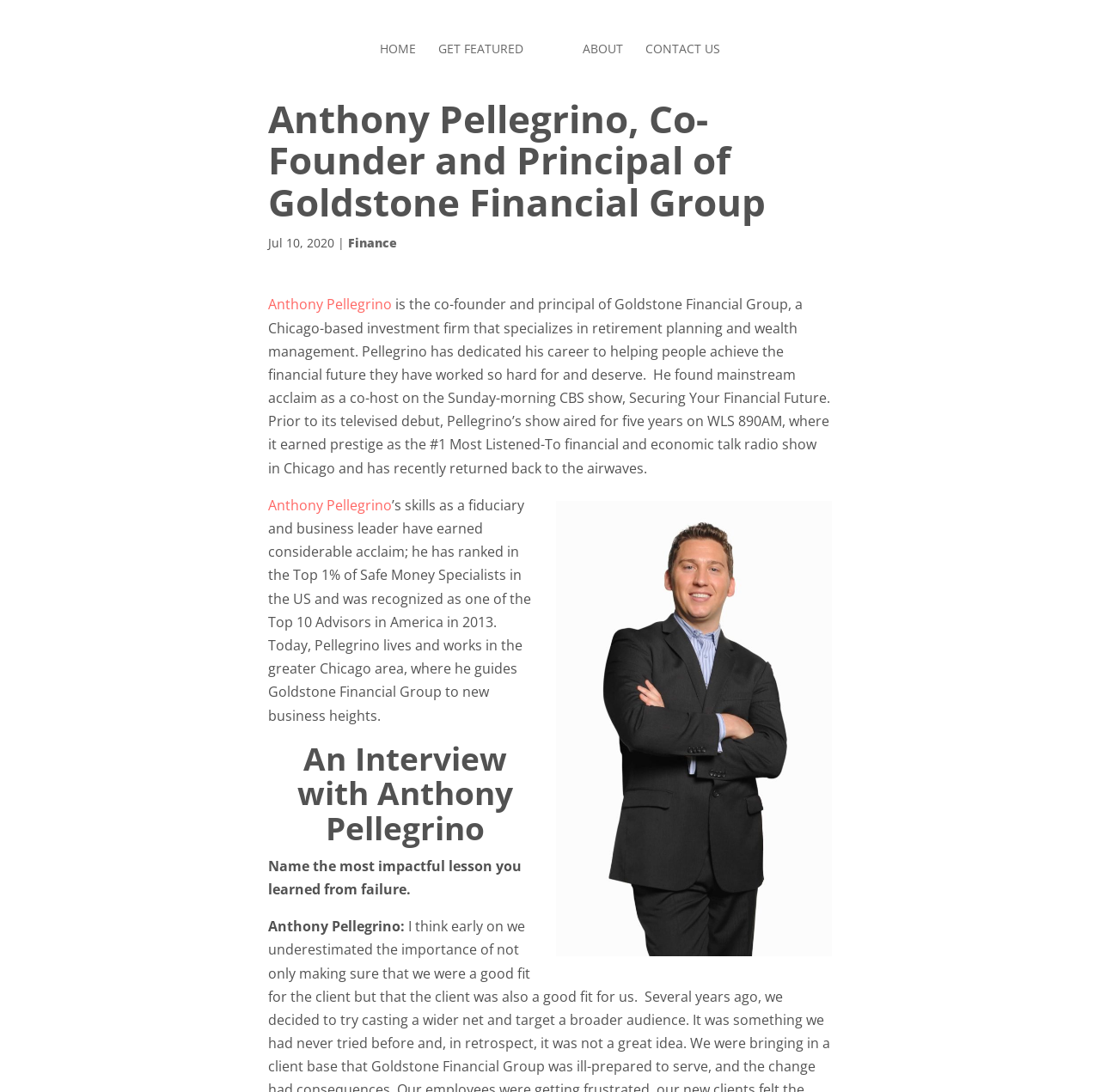Please identify the bounding box coordinates of the element's region that I should click in order to complete the following instruction: "get featured". The bounding box coordinates consist of four float numbers between 0 and 1, i.e., [left, top, right, bottom].

[0.398, 0.039, 0.476, 0.088]